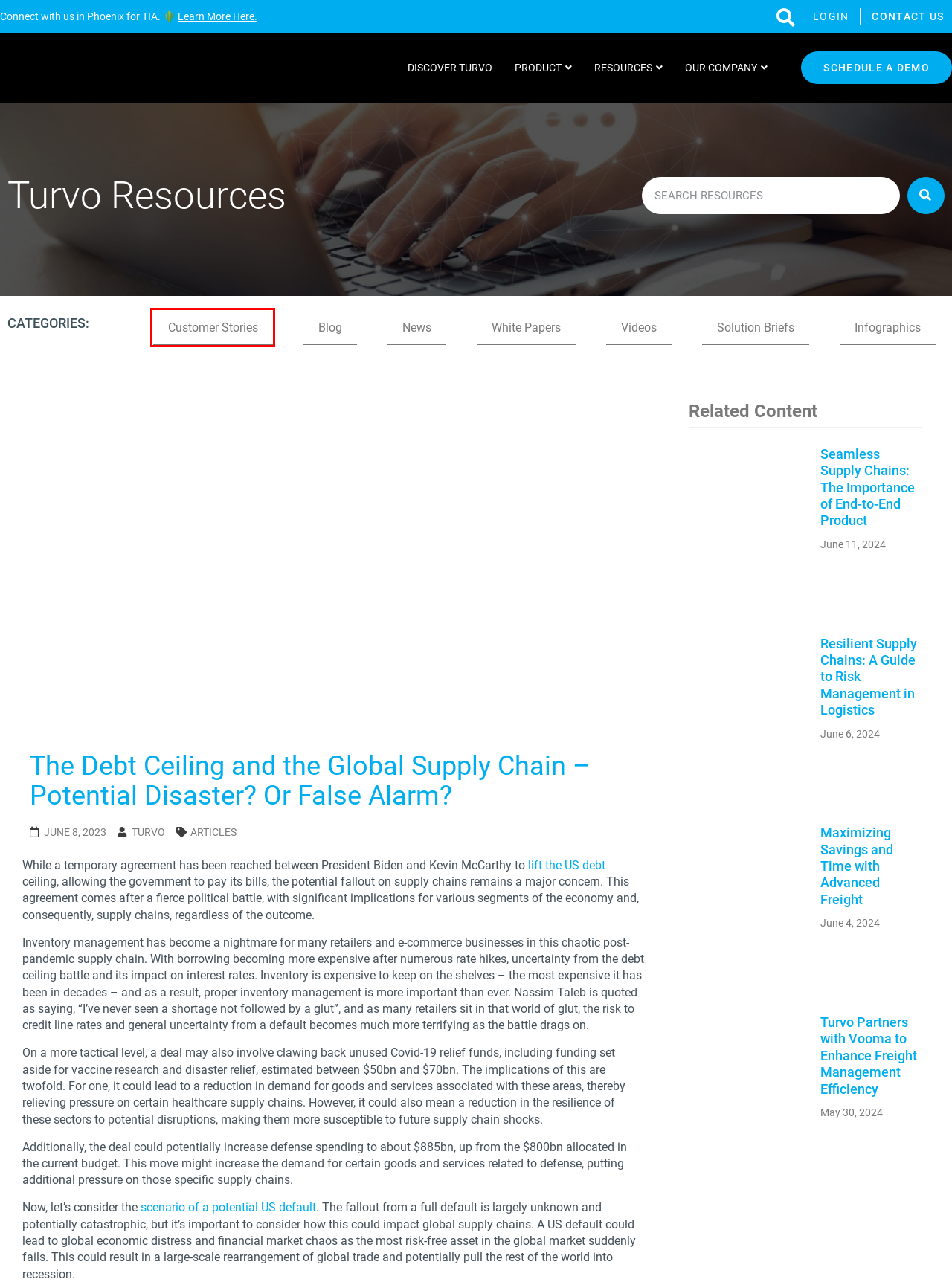Review the screenshot of a webpage that includes a red bounding box. Choose the most suitable webpage description that matches the new webpage after clicking the element within the red bounding box. Here are the candidates:
A. Maximizing Savings and Time with Advanced Freight Management Tools - Turvo
B. Videos - Turvo
C. Resource Center - Turvo
D. Schedule a Demo - Turvo
E. Seamless Supply Chains: The Importance of End-to-End Product Traceability - Turvo
F. Customer Stories Archives - Turvo
G. Turvo and Navix.io Announce Integration Partnership
H. Turvo, Author at Turvo

F